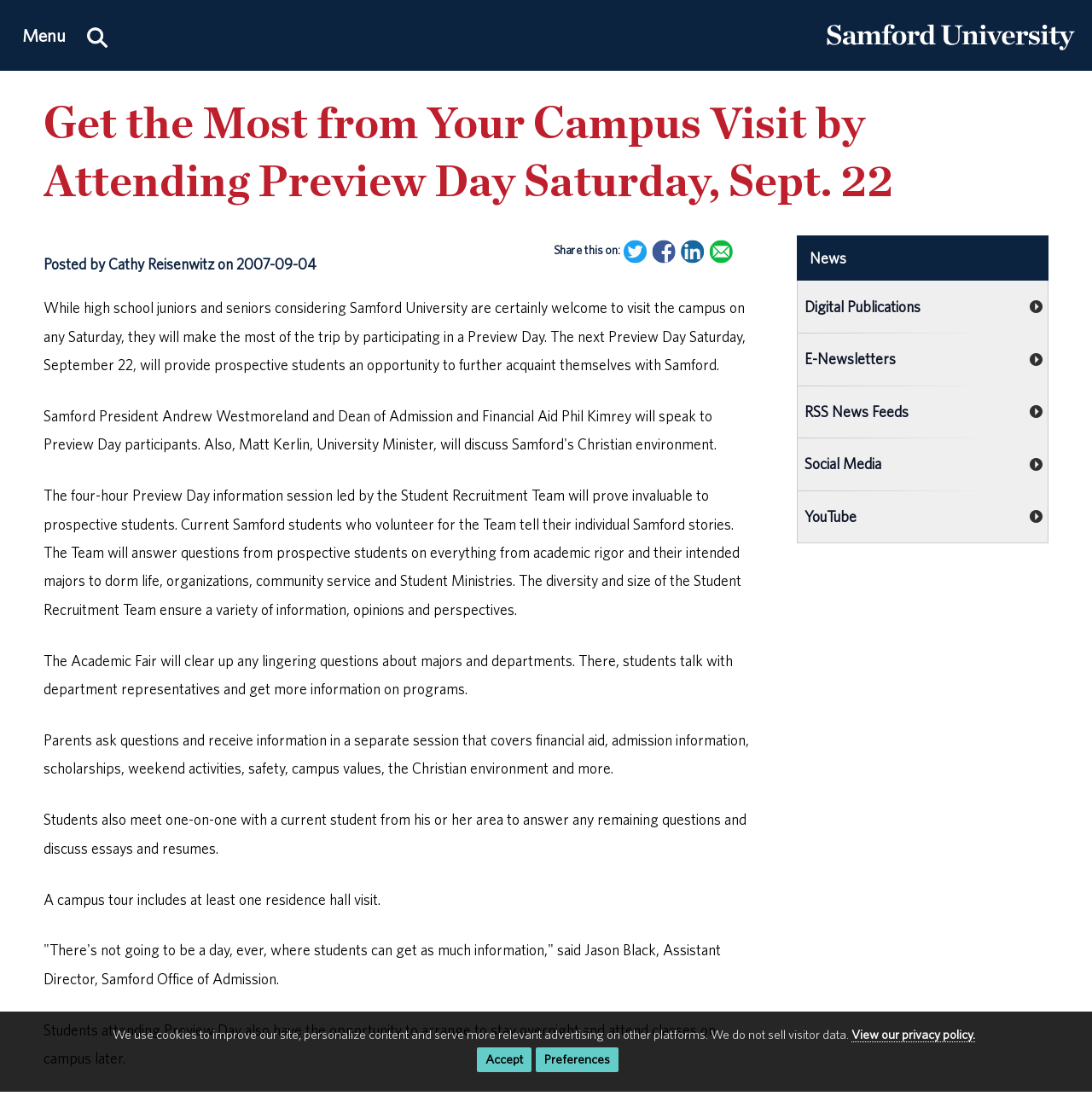What is the purpose of Preview Day?
Please use the visual content to give a single word or phrase answer.

Campus visit